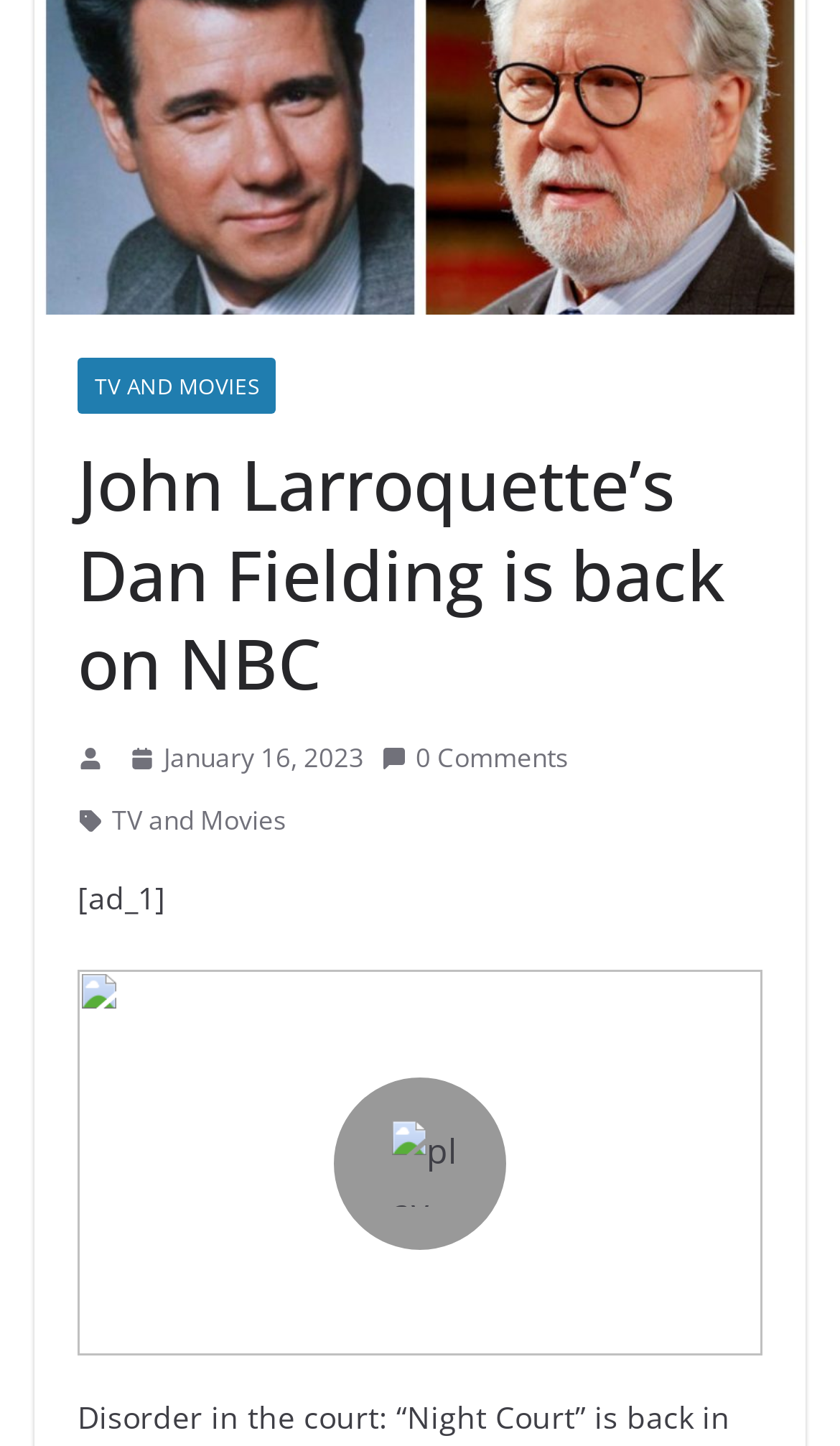Please determine the bounding box of the UI element that matches this description: 0 Comments. The coordinates should be given as (top-left x, top-left y, bottom-right x, bottom-right y), with all values between 0 and 1.

[0.454, 0.508, 0.677, 0.54]